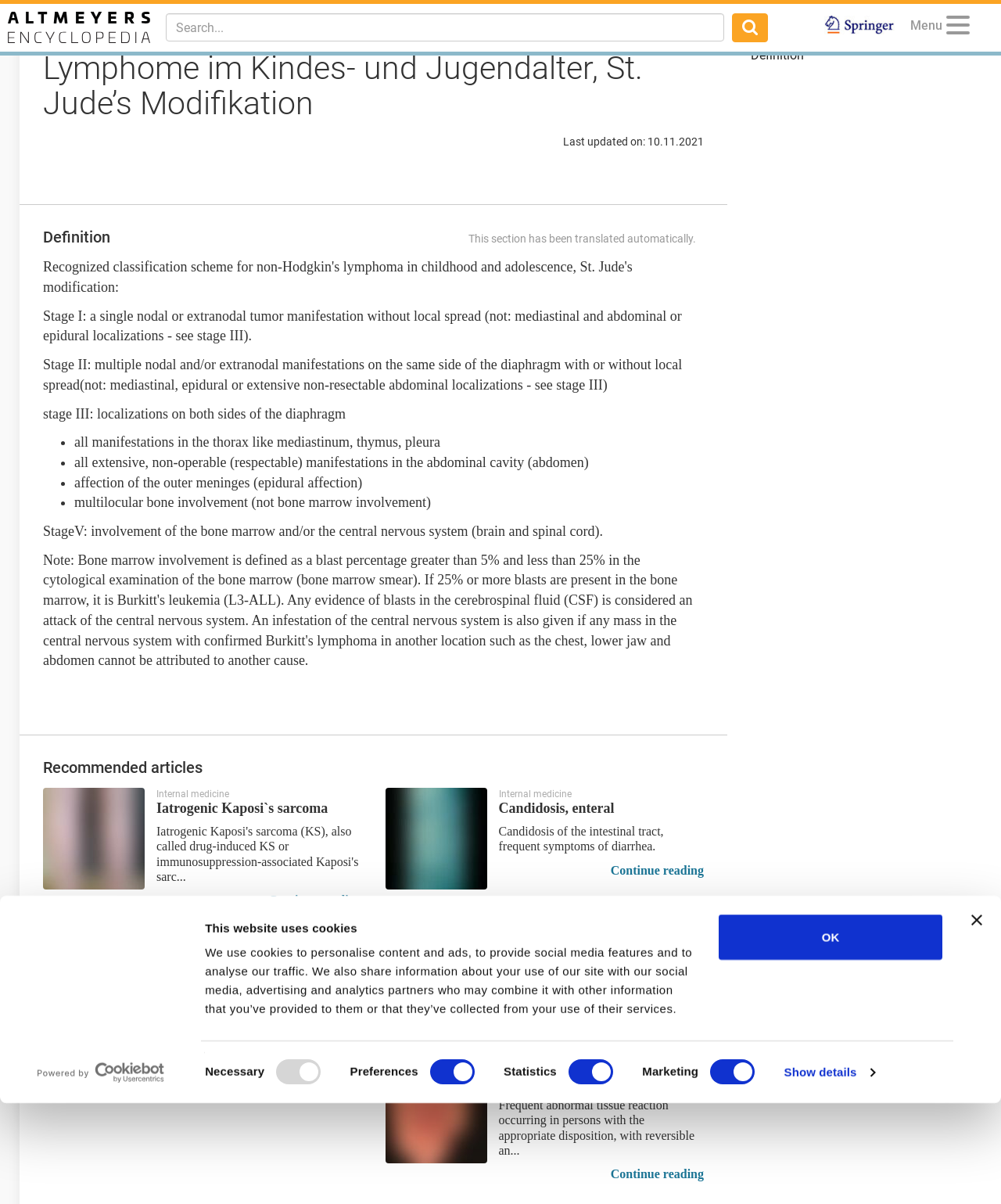What is the classification scheme for?
Please give a detailed and elaborate explanation in response to the question.

Based on the webpage content, specifically the heading 'Ann Arbor Klassifikation für Non-Hodgkin-Lymphome im Kindes- und Jugendalter, St. Jude’s Modifikation', it can be inferred that the classification scheme is for Non-Hodgkin's lymphoma in childhood and adolescence.